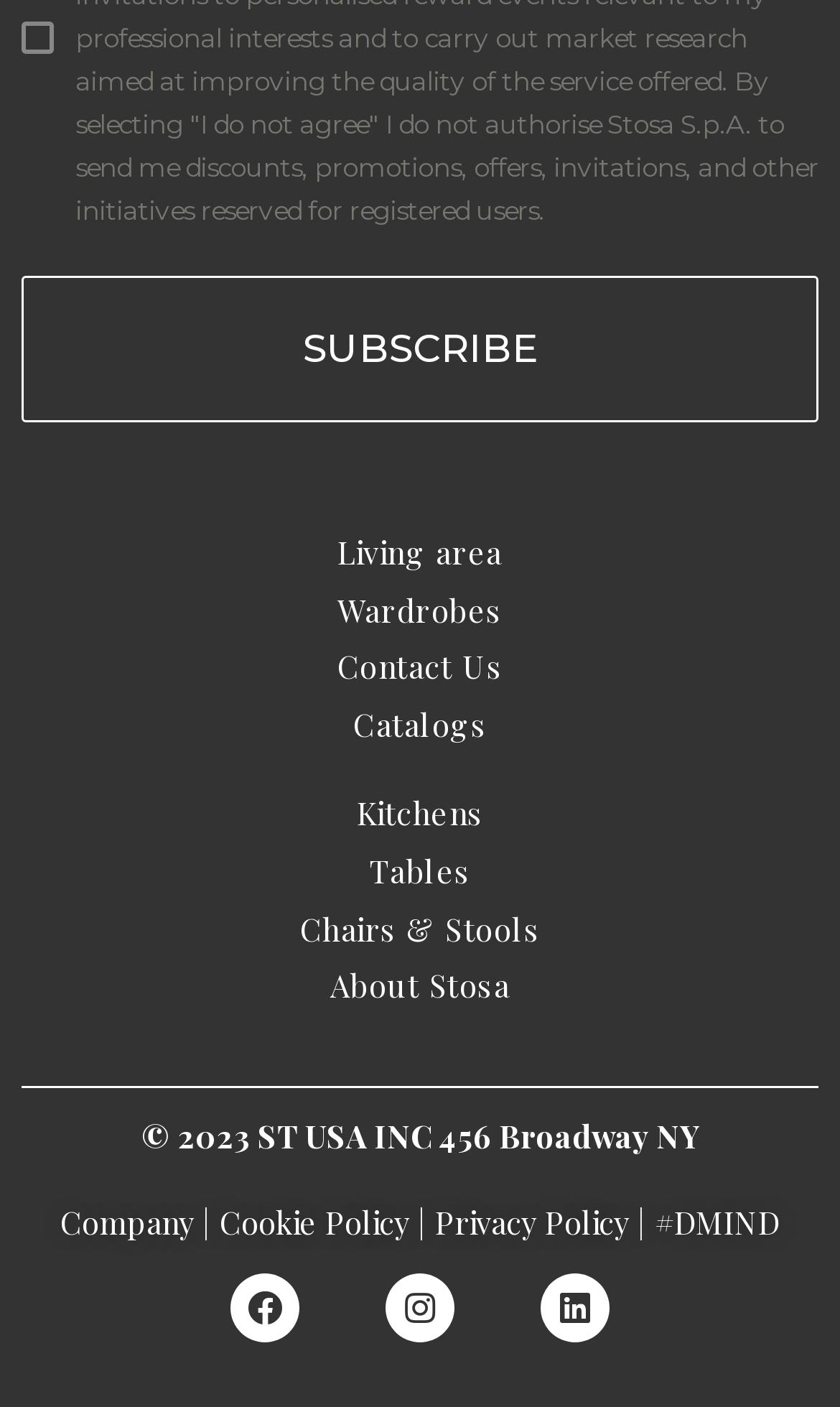Please locate the clickable area by providing the bounding box coordinates to follow this instruction: "Subscribe to the newsletter".

[0.026, 0.196, 0.974, 0.3]